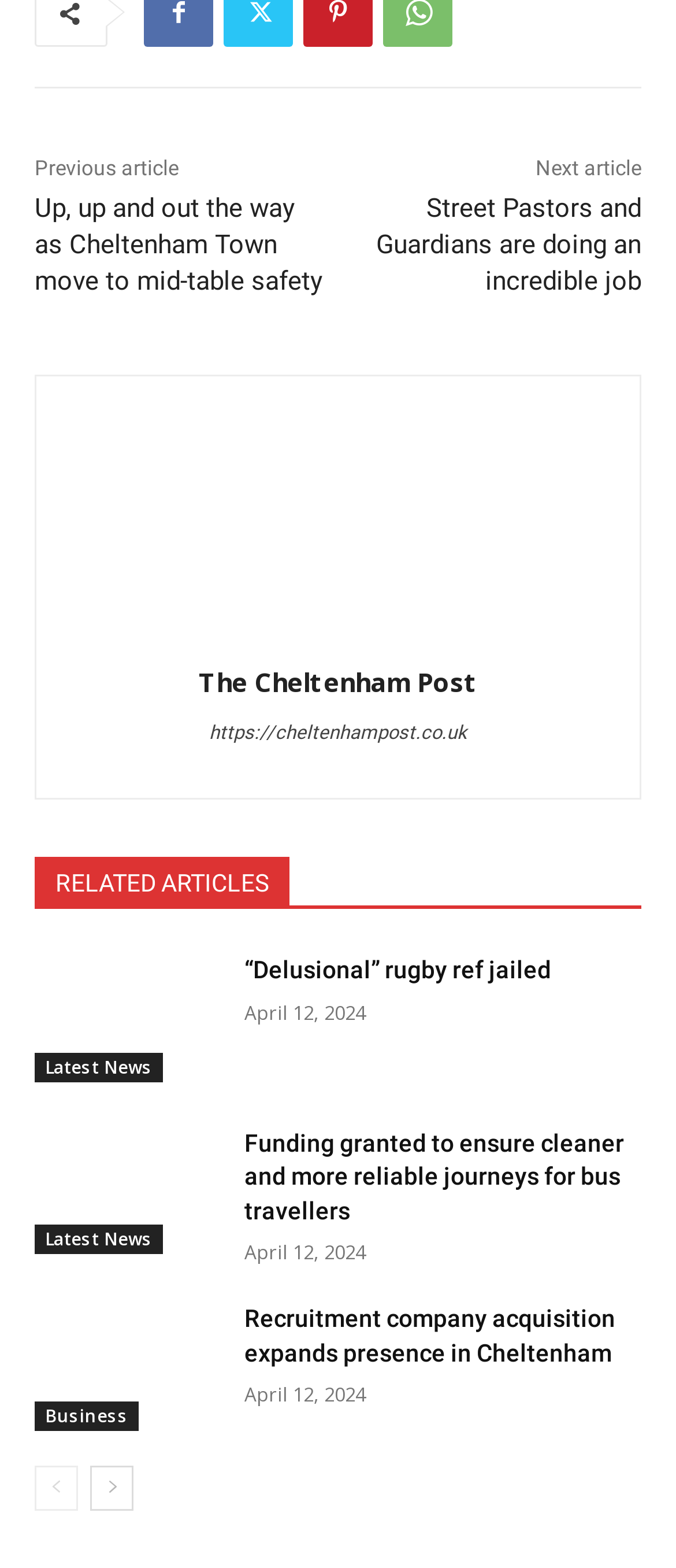Give a one-word or one-phrase response to the question: 
How many articles are displayed on this page?

5